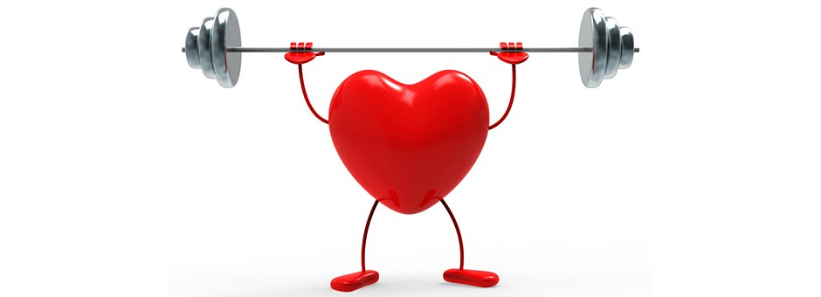Provide a one-word or one-phrase answer to the question:
What is the background of the image?

Simple and clean